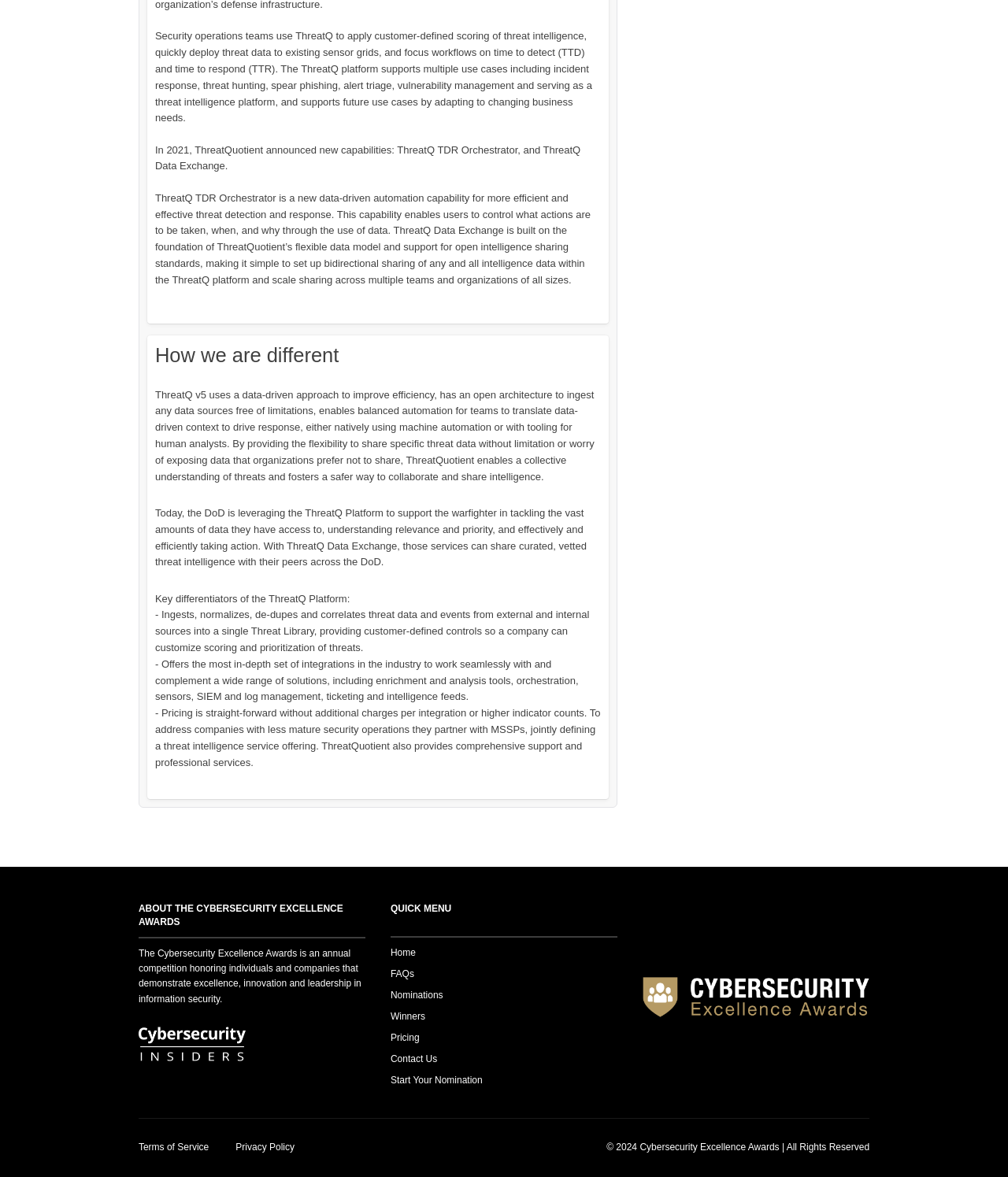What is the main purpose of ThreatQ?
Give a single word or phrase as your answer by examining the image.

Threat intelligence platform